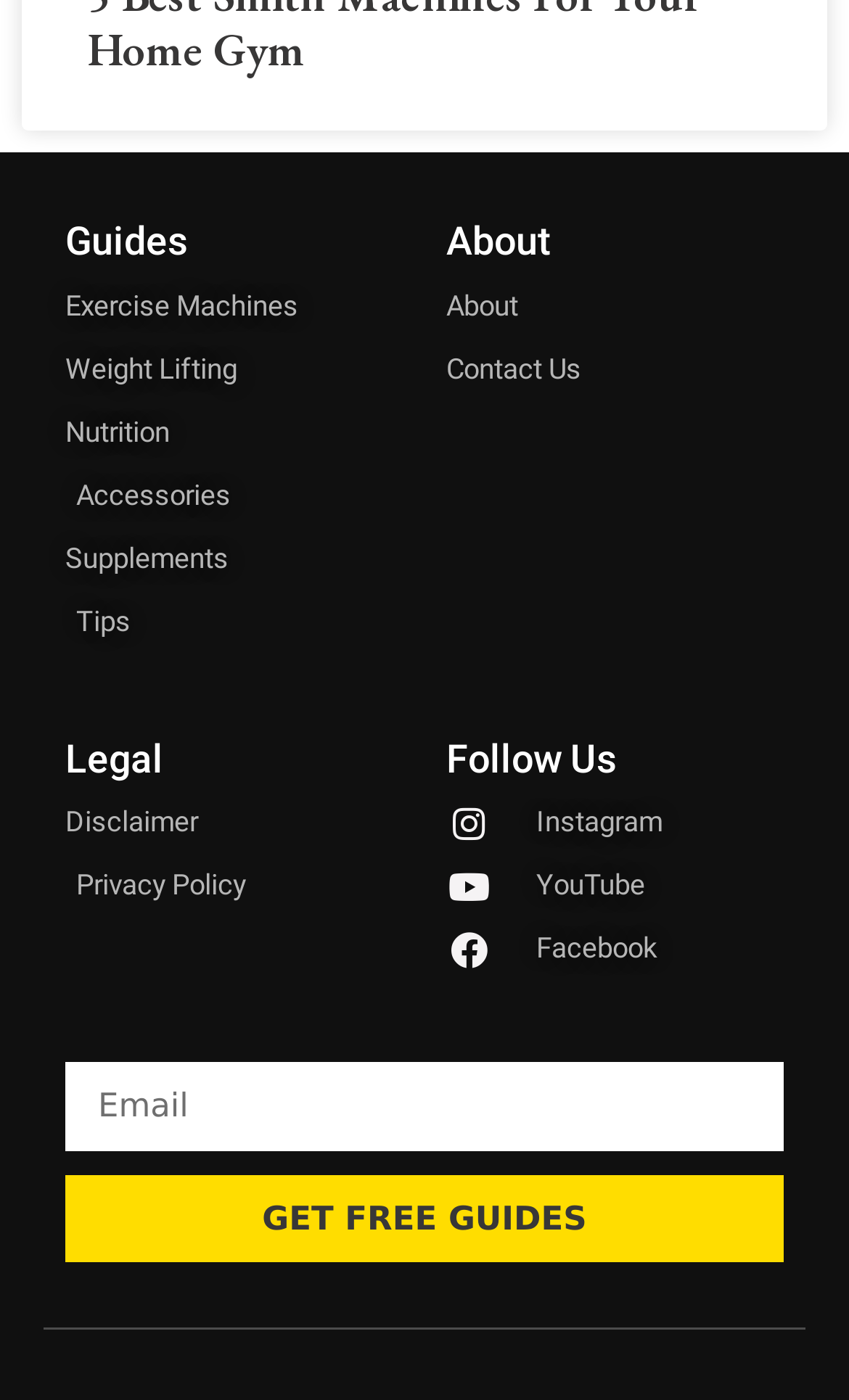Locate the bounding box coordinates of the clickable region to complete the following instruction: "Enter email address."

[0.077, 0.759, 0.923, 0.822]